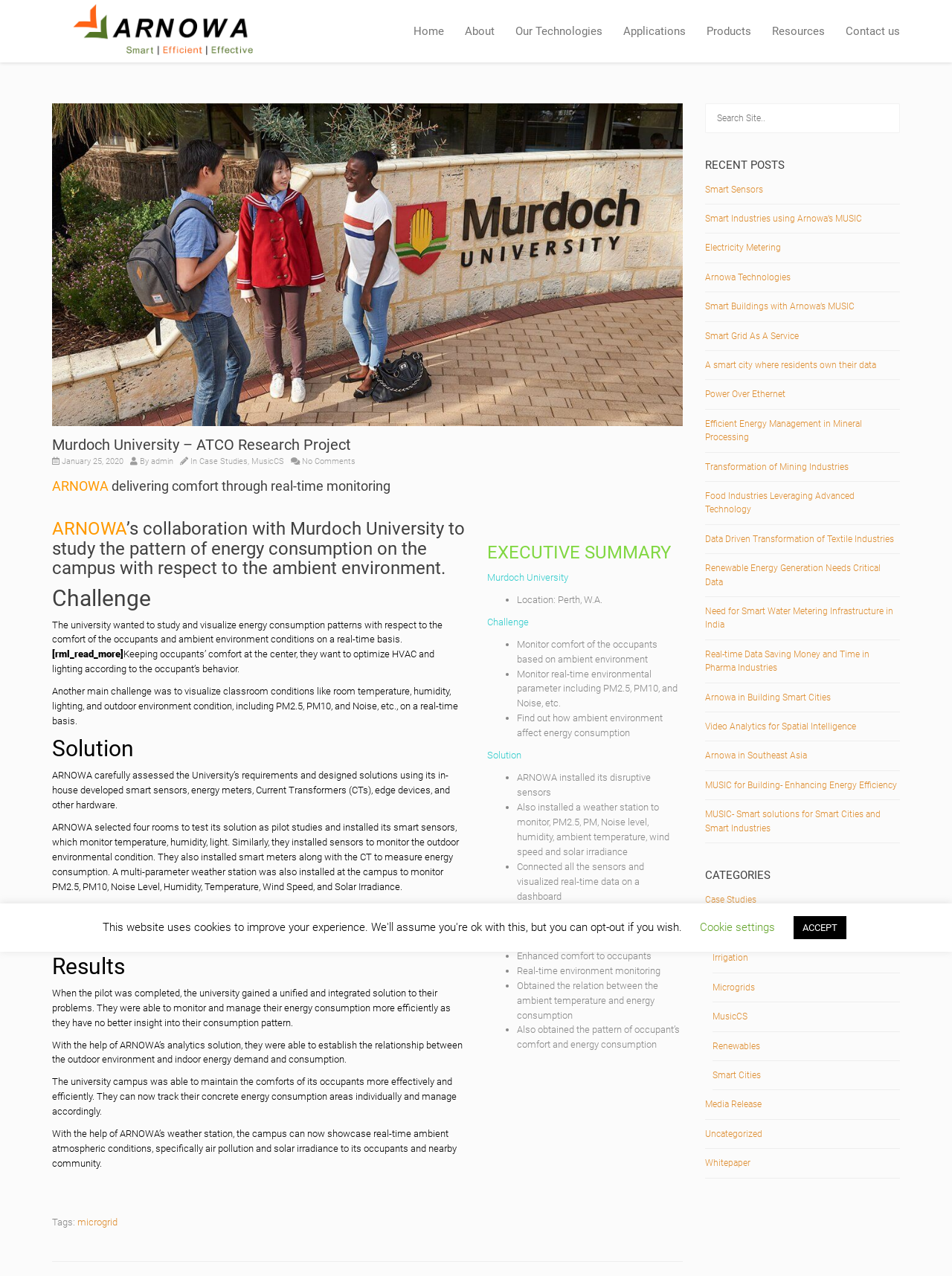Please determine the bounding box coordinates of the element to click in order to execute the following instruction: "View the 'RECENT POSTS'". The coordinates should be four float numbers between 0 and 1, specified as [left, top, right, bottom].

[0.74, 0.125, 0.945, 0.134]